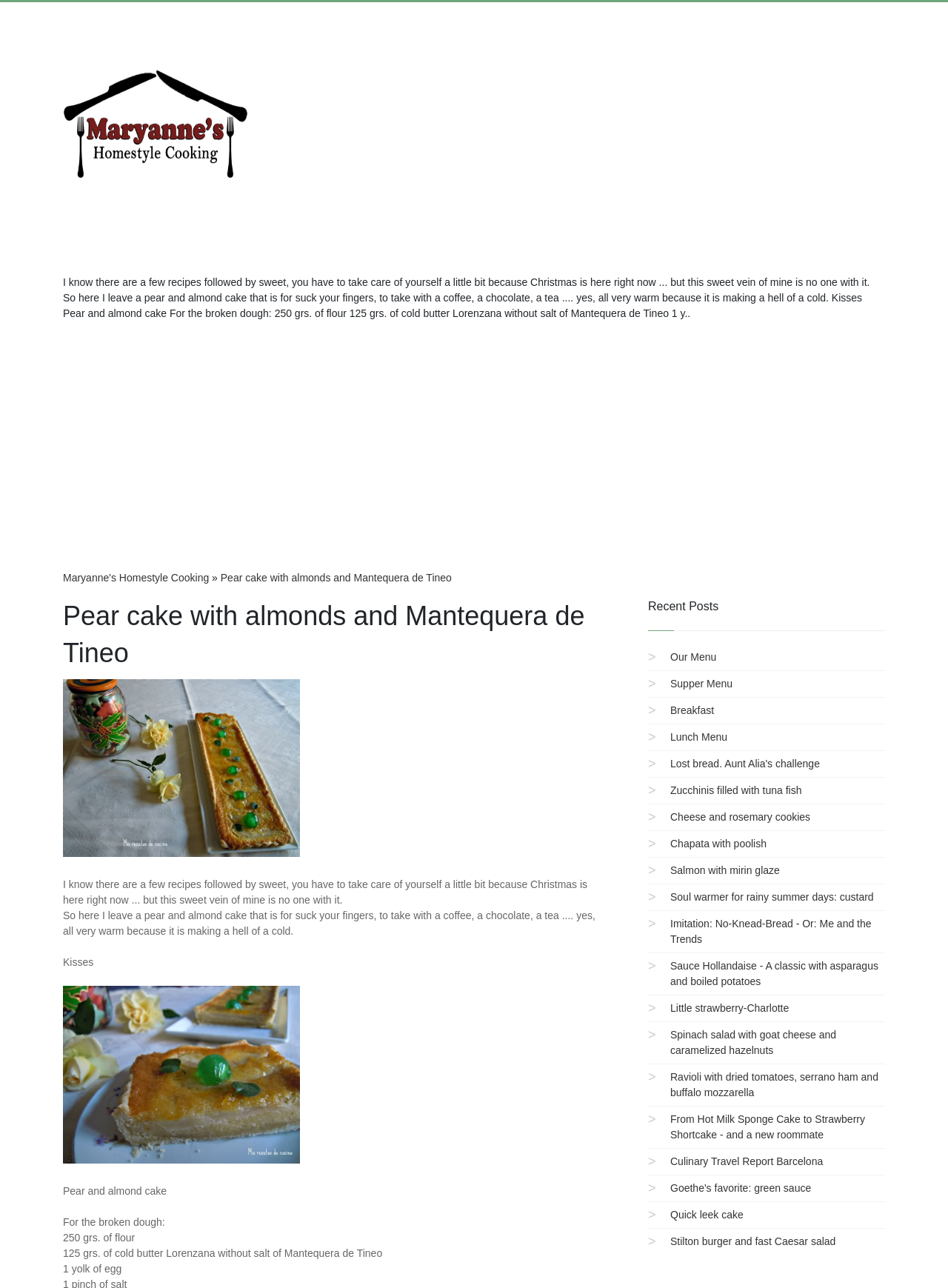Find the headline of the webpage and generate its text content.

Pear cake with almonds and Mantequera de Tineo